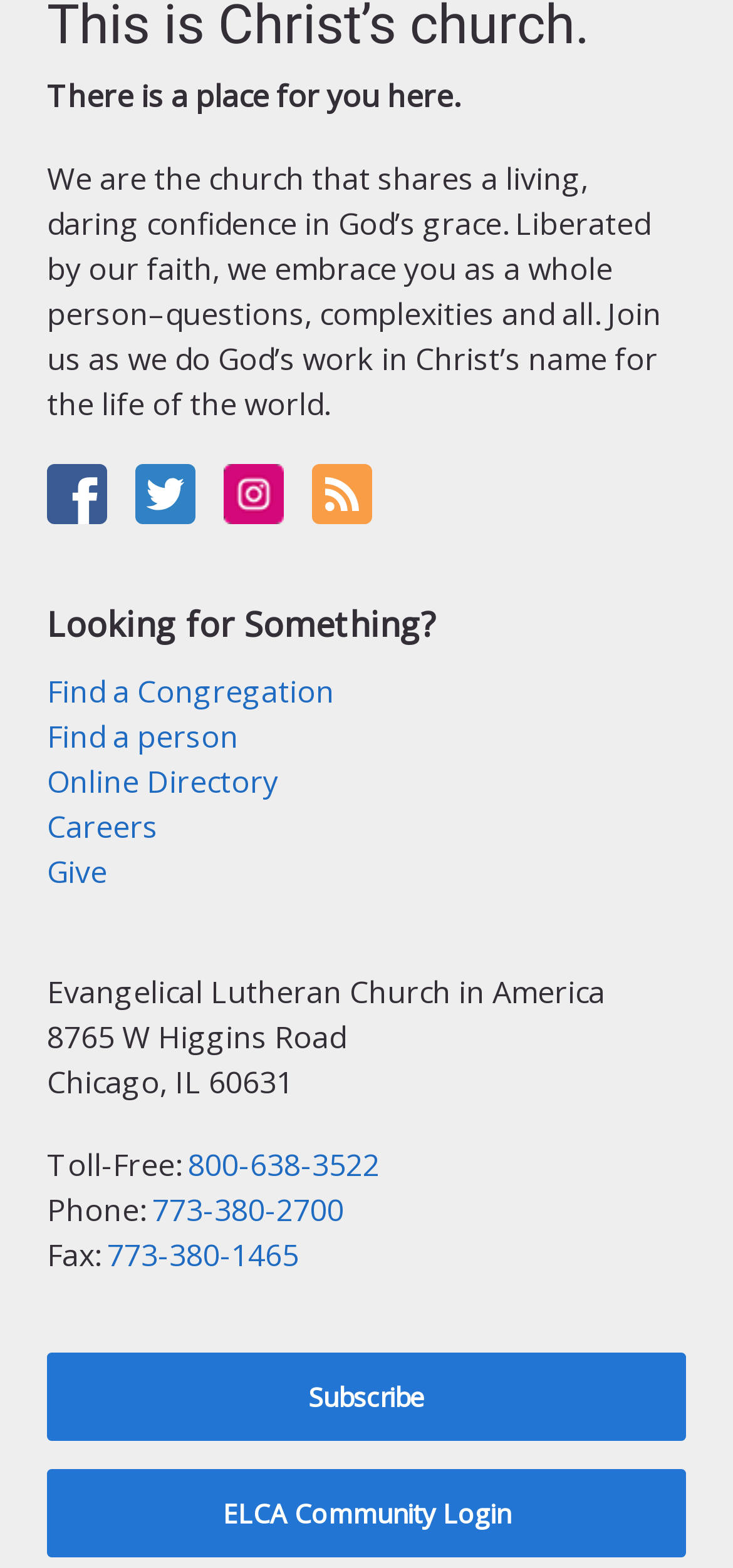What is the name of the church?
Using the image, respond with a single word or phrase.

Evangelical Lutheran Church in America